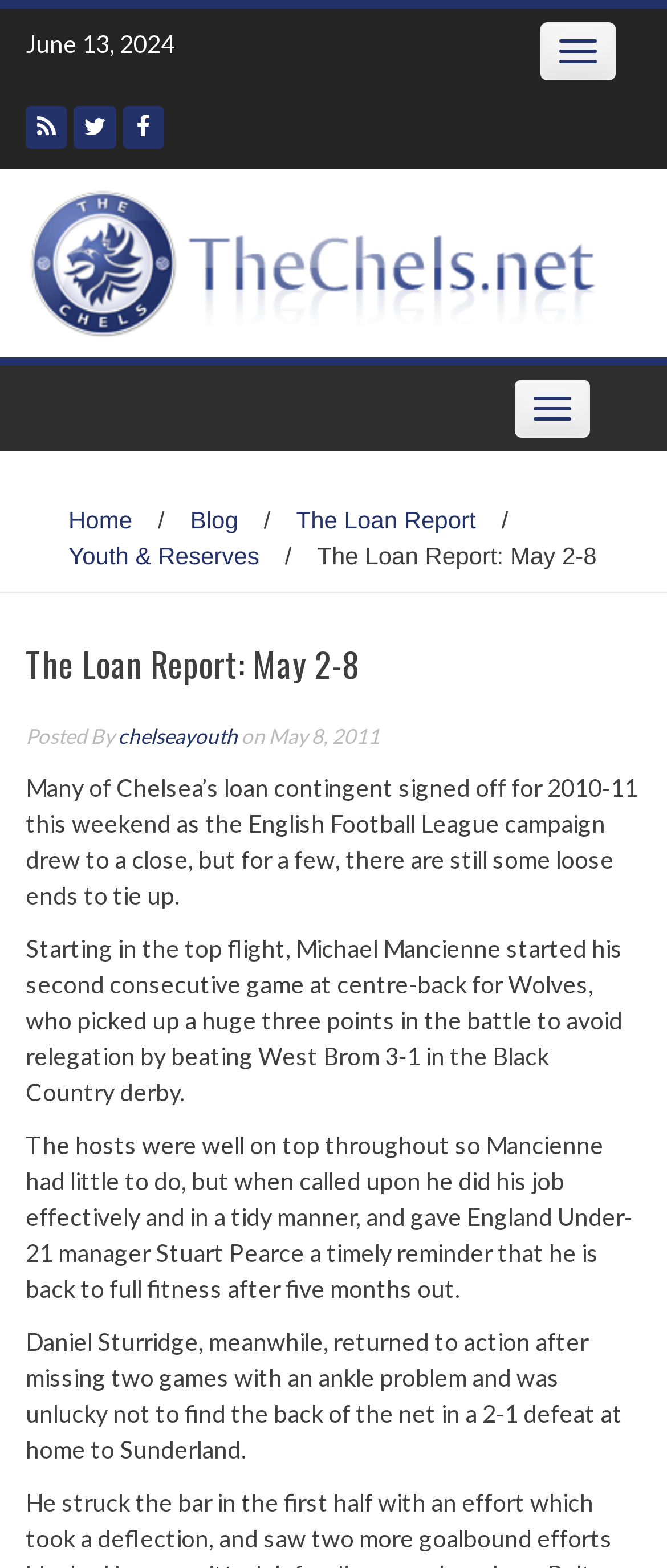Provide a one-word or short-phrase answer to the question:
What was Daniel Sturridge unlucky not to do in the game?

Find the back of the net